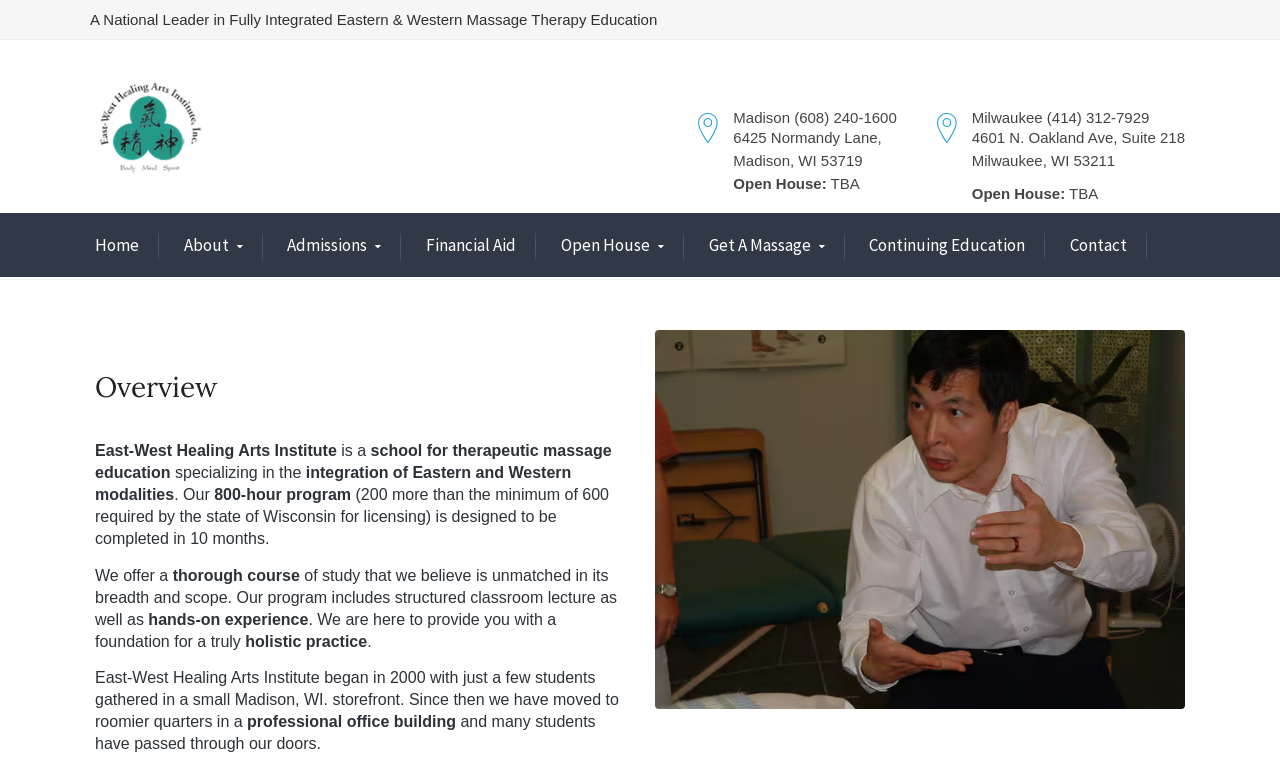Locate the bounding box coordinates of the element that needs to be clicked to carry out the instruction: "Visit the Home page". The coordinates should be given as four float numbers ranging from 0 to 1, i.e., [left, top, right, bottom].

[0.074, 0.297, 0.109, 0.331]